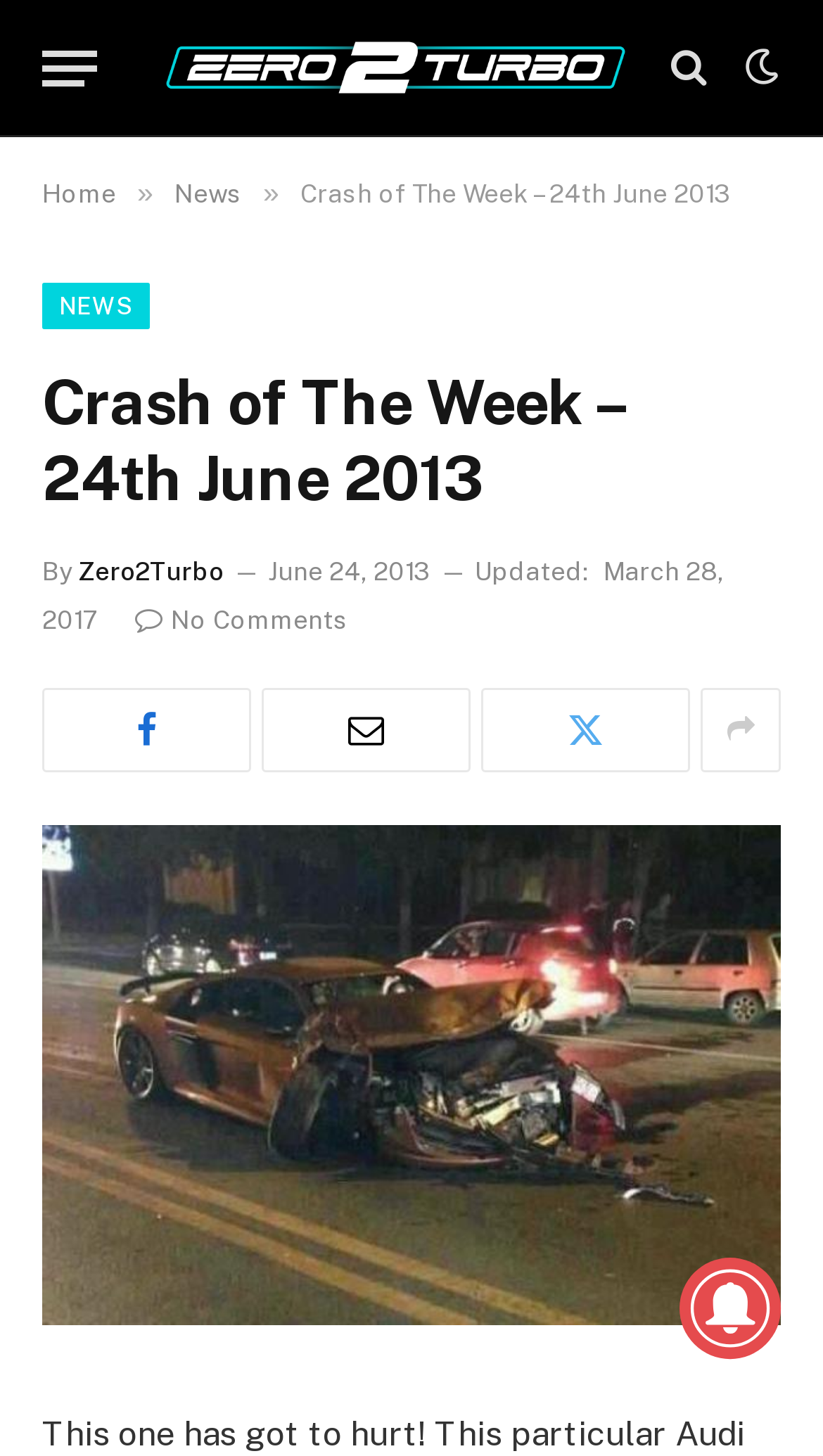Find and provide the bounding box coordinates for the UI element described with: "title="Show More Social Sharing"".

[0.851, 0.472, 0.949, 0.53]